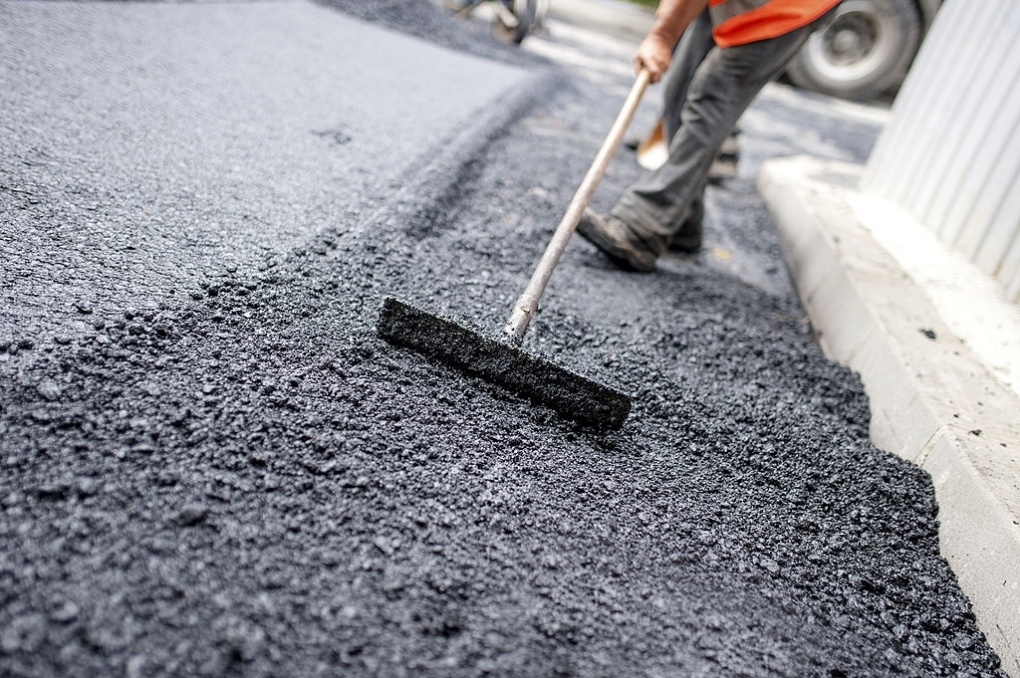What is being constructed in the background?
Using the image, provide a detailed and thorough answer to the question.

The presence of machinery in the background suggests that a large-scale construction project is underway. The context of the image, combined with the mention of Buffalo Paving Pros, indicates that the project is a commercial paving project, likely involving the creation of roads, parking lots, or other paved surfaces.